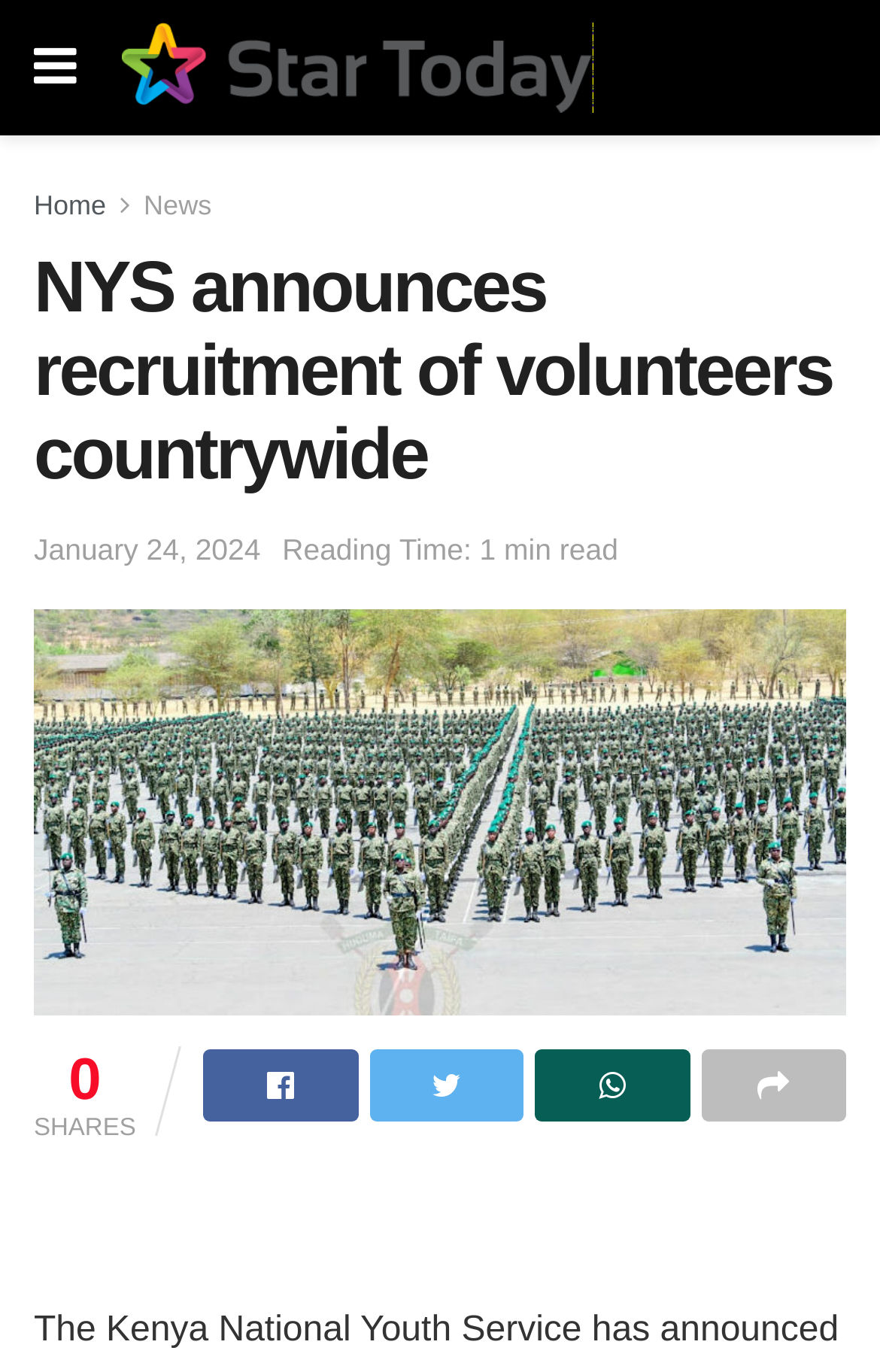What is the name of the logo?
Using the information presented in the image, please offer a detailed response to the question.

I found the logo by looking at the top-left corner of the webpage, where I saw an image with the text 'Star Today Logo'.